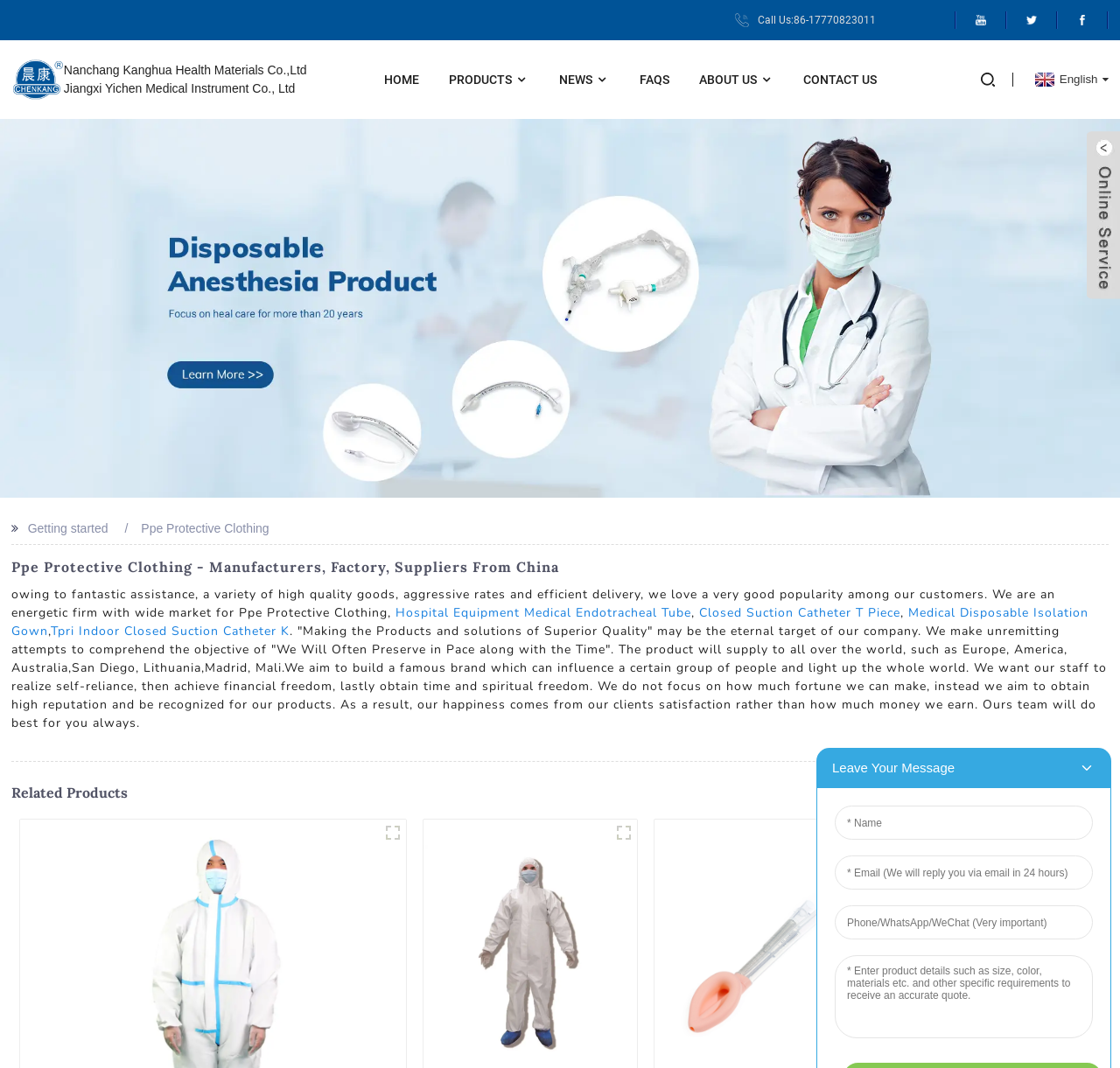Kindly determine the bounding box coordinates for the area that needs to be clicked to execute this instruction: "Contact us through phone number".

[0.656, 0.011, 0.782, 0.027]